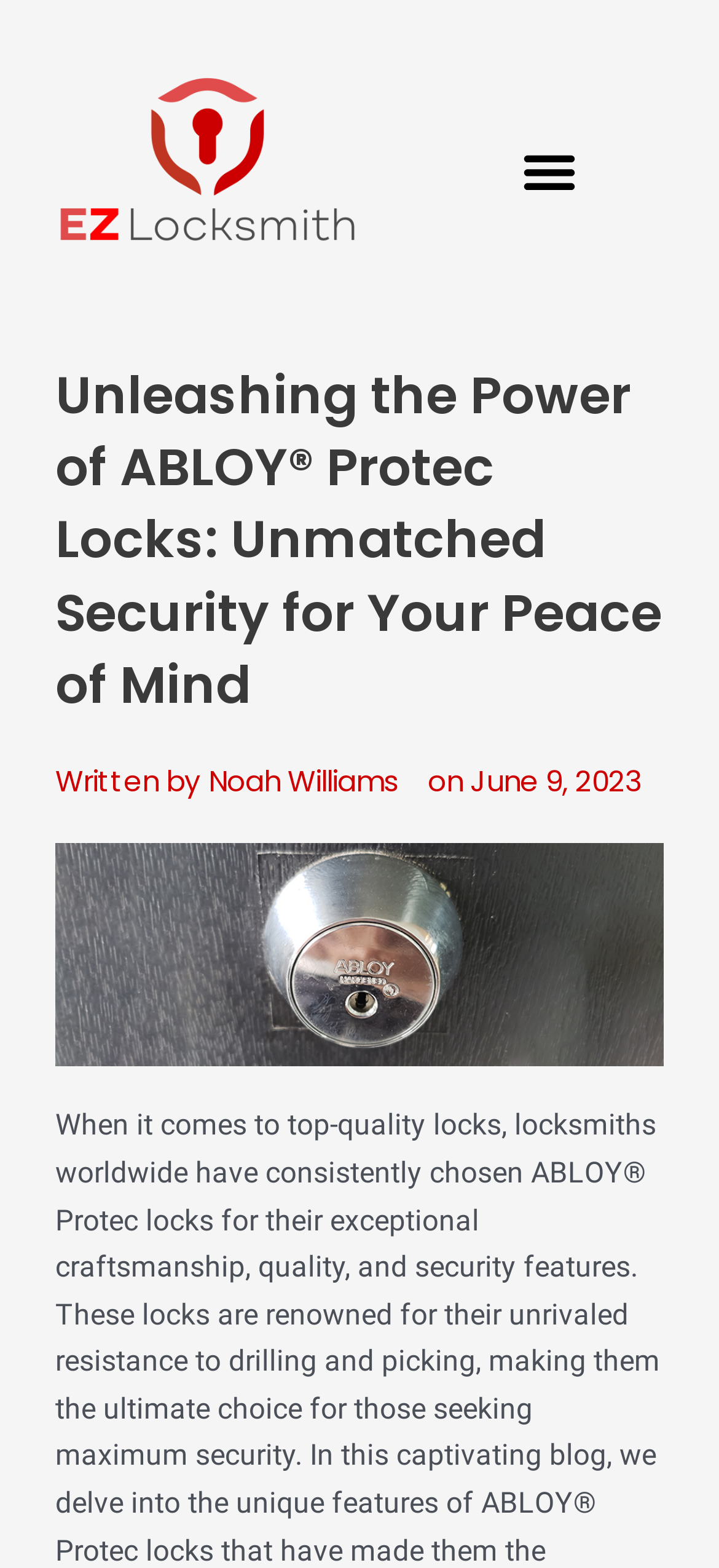Provide the bounding box coordinates for the UI element that is described as: "Written by Noah Williams".

[0.077, 0.483, 0.554, 0.514]